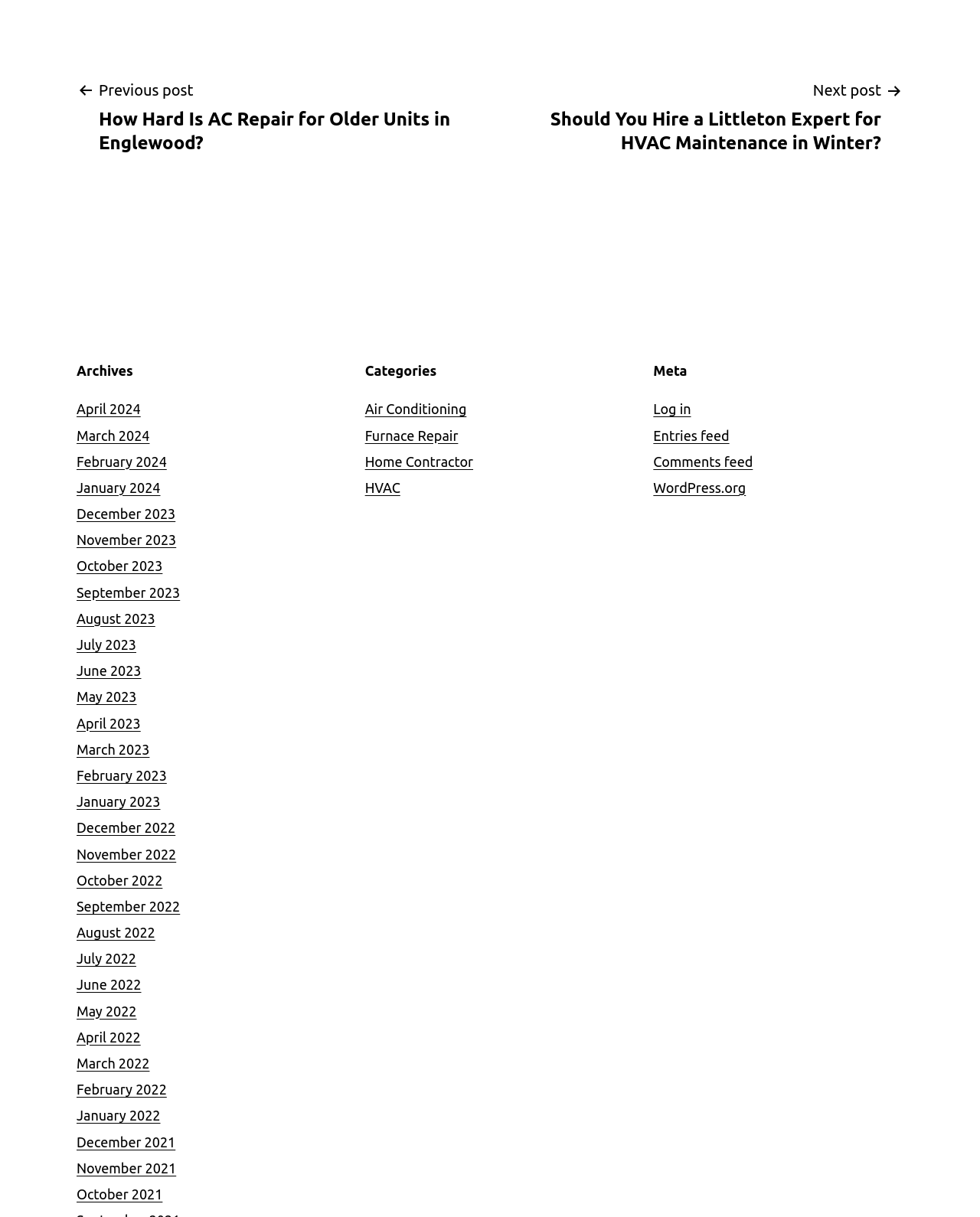What is the purpose of the link 'Log in'?
Can you give a detailed and elaborate answer to the question?

The link 'Log in' is located in the Meta section, and its purpose is to allow users to log in to the website, likely to access restricted content or features.